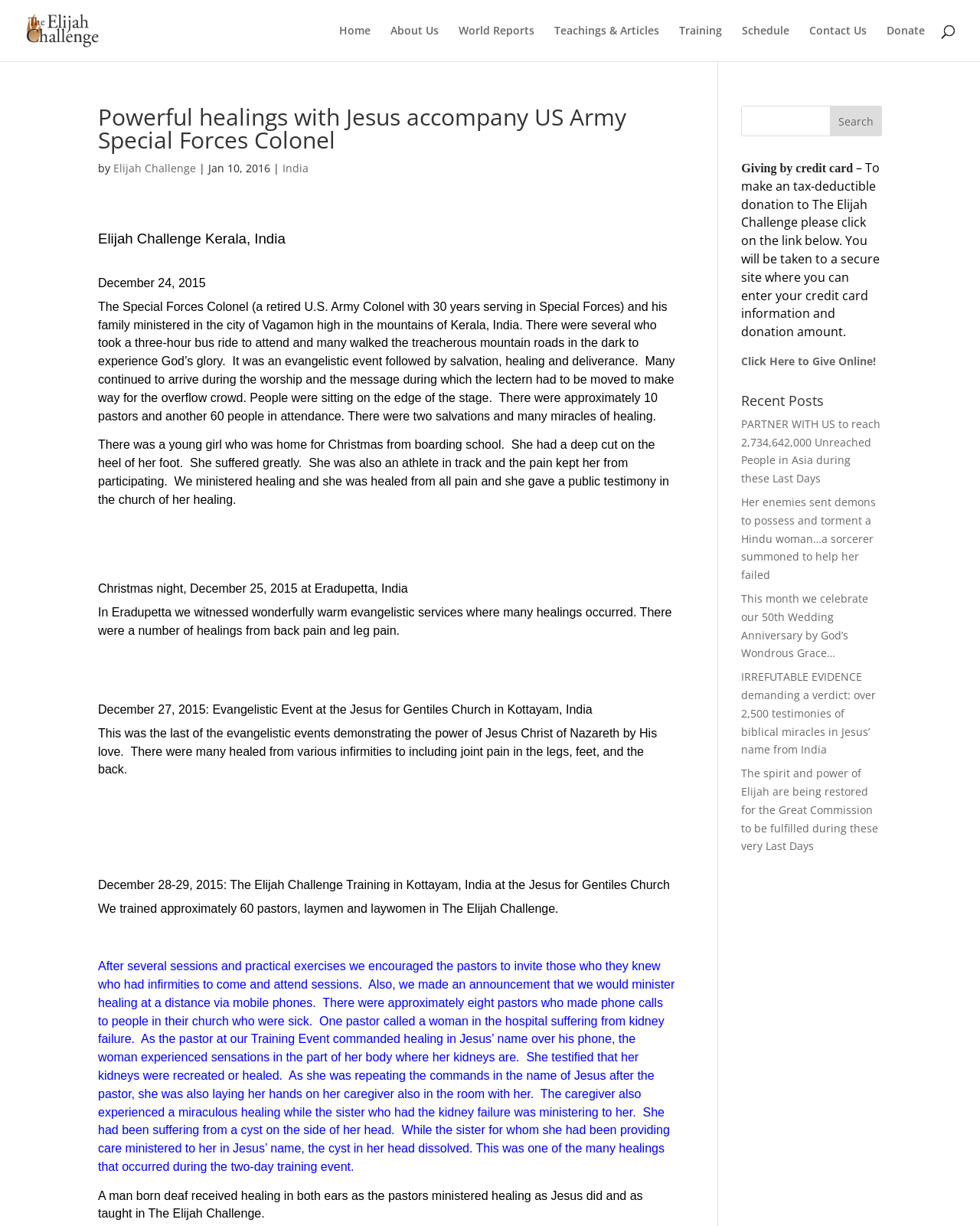Describe the webpage in detail, including text, images, and layout.

This webpage is about the Elijah Challenge, a Christian ministry that conducts evangelistic events and training sessions around the world. At the top of the page, there is a navigation menu with links to different sections of the website, including "Home", "About Us", "World Reports", and "Donate". 

Below the navigation menu, there is a heading that reads "Powerful healings with Jesus accompany US Army Special Forces Colonel" followed by a subheading that mentions the Elijah Challenge in Kerala, India, on December 24, 2015. 

The main content of the page is a series of paragraphs describing the evangelistic events and training sessions conducted by the Special Forces Colonel and his family in Kerala, India. The events took place in different locations, including Vagamon, Eradupetta, and Kottayam, and resulted in many healings and salvations. 

There are several sections on the page, each describing a specific event or training session. The sections are separated by headings that indicate the date and location of each event. The text describes the events in detail, including the number of people in attendance, the types of healings that occurred, and the testimonies of those who were healed. 

On the right side of the page, there is a search bar and a section titled "Recent Posts" that lists several links to other articles or blog posts on the website. There is also a section that provides information on how to make a tax-deductible donation to the Elijah Challenge using a credit card.